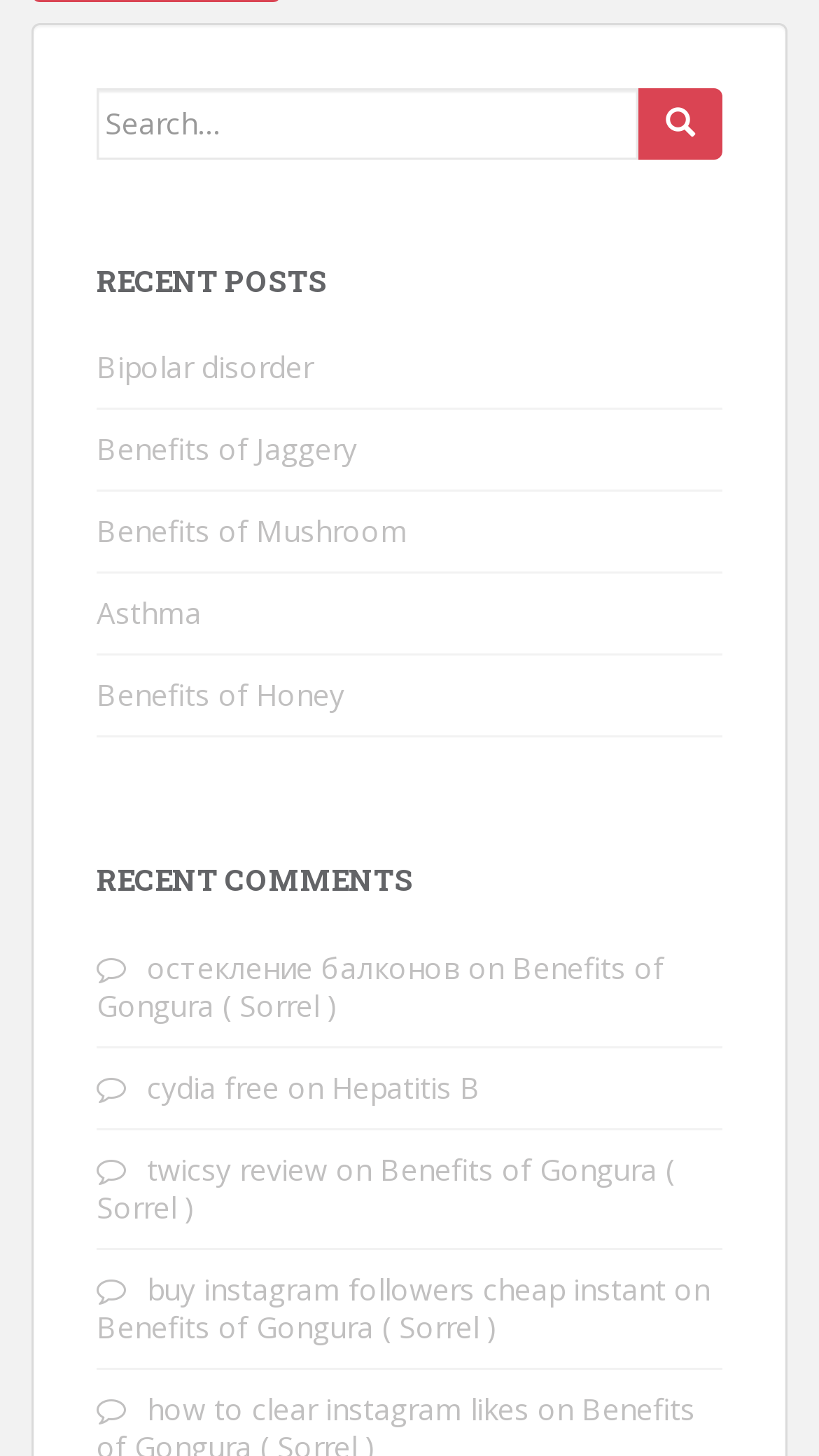Identify the bounding box coordinates of the clickable region necessary to fulfill the following instruction: "Click on the button to search". The bounding box coordinates should be four float numbers between 0 and 1, i.e., [left, top, right, bottom].

[0.779, 0.06, 0.882, 0.109]